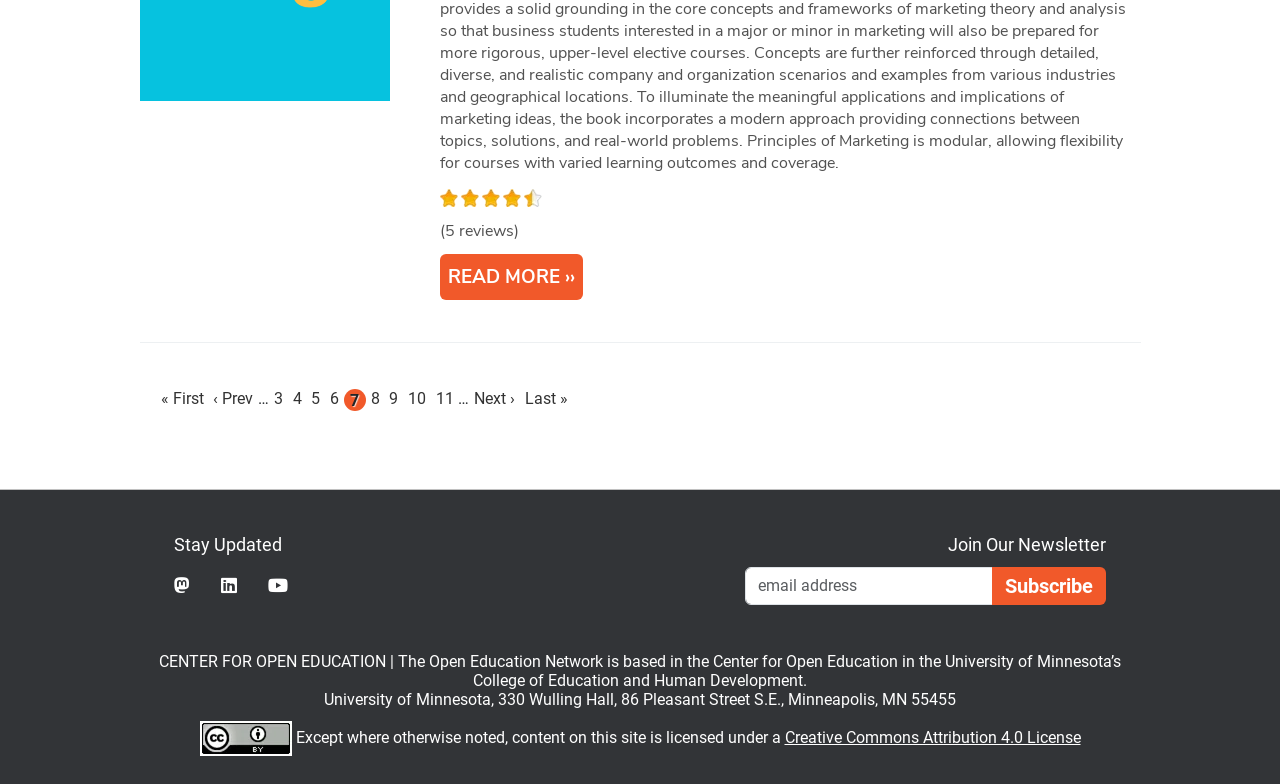Answer the question with a brief word or phrase:
How many reviews are there?

5 reviews